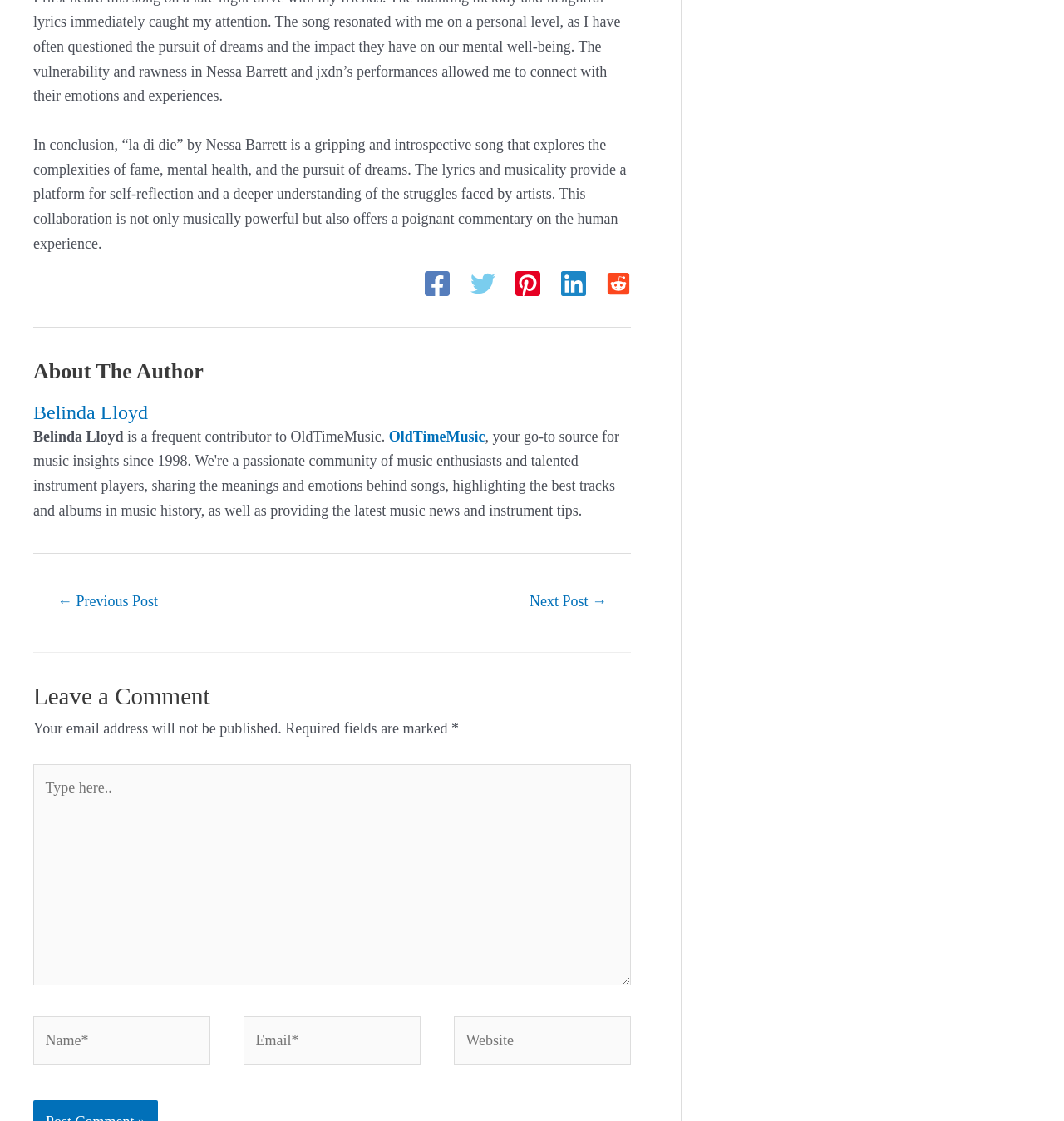Could you determine the bounding box coordinates of the clickable element to complete the instruction: "Read about the author"? Provide the coordinates as four float numbers between 0 and 1, i.e., [left, top, right, bottom].

[0.031, 0.319, 0.593, 0.344]